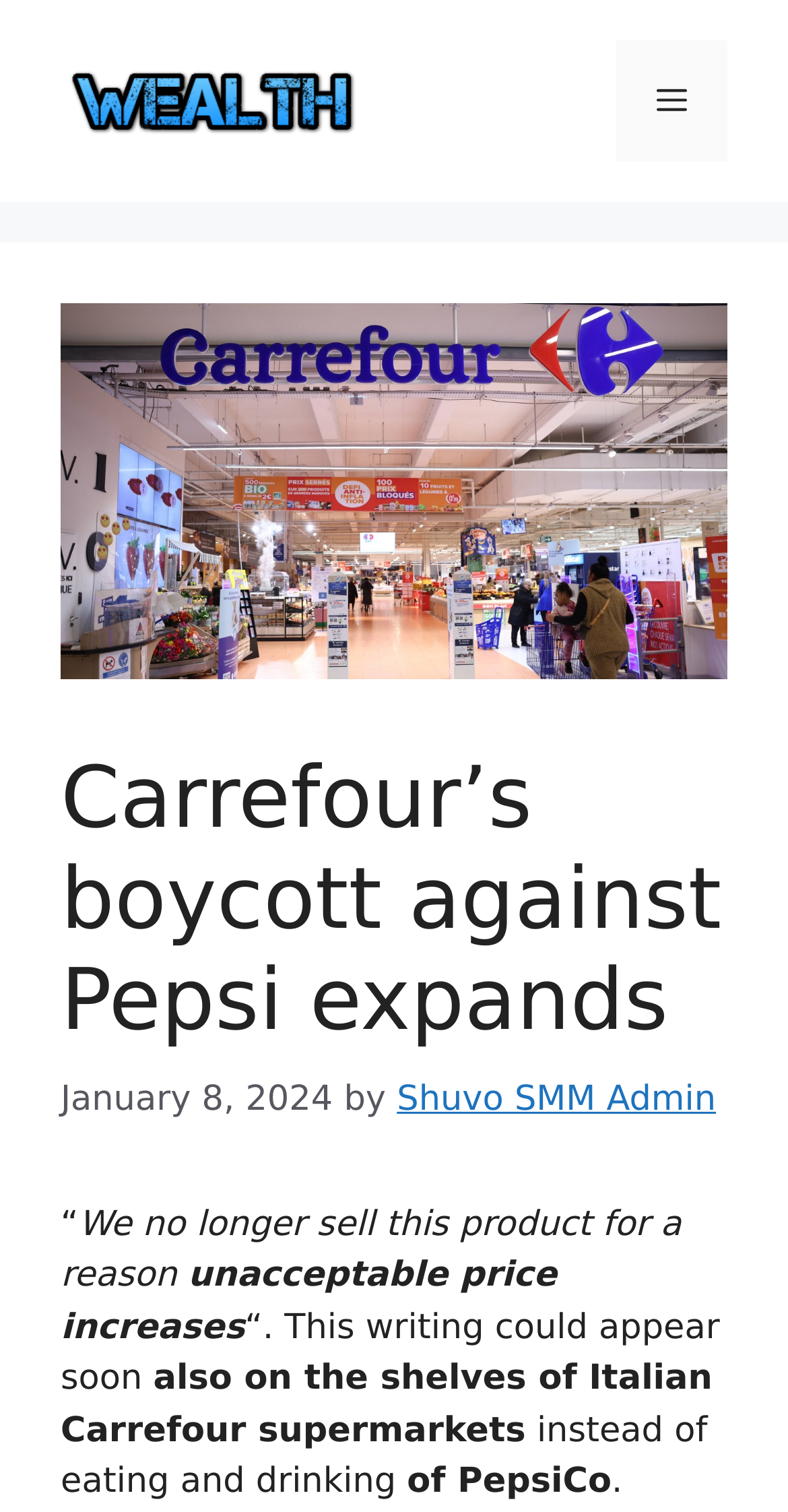When was the article published?
Based on the image, answer the question with as much detail as possible.

The webpage displays the date 'January 8, 2024' in the header section, indicating the publication date of the article.